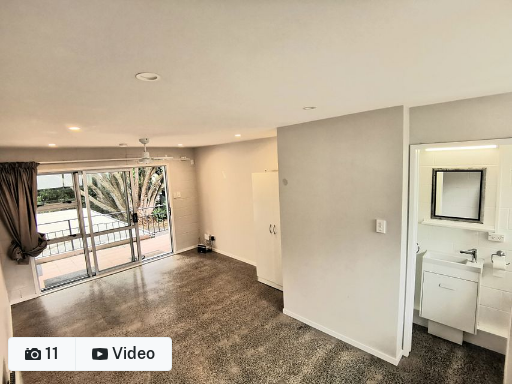Respond to the question below with a single word or phrase:
How many additional photos are available?

11